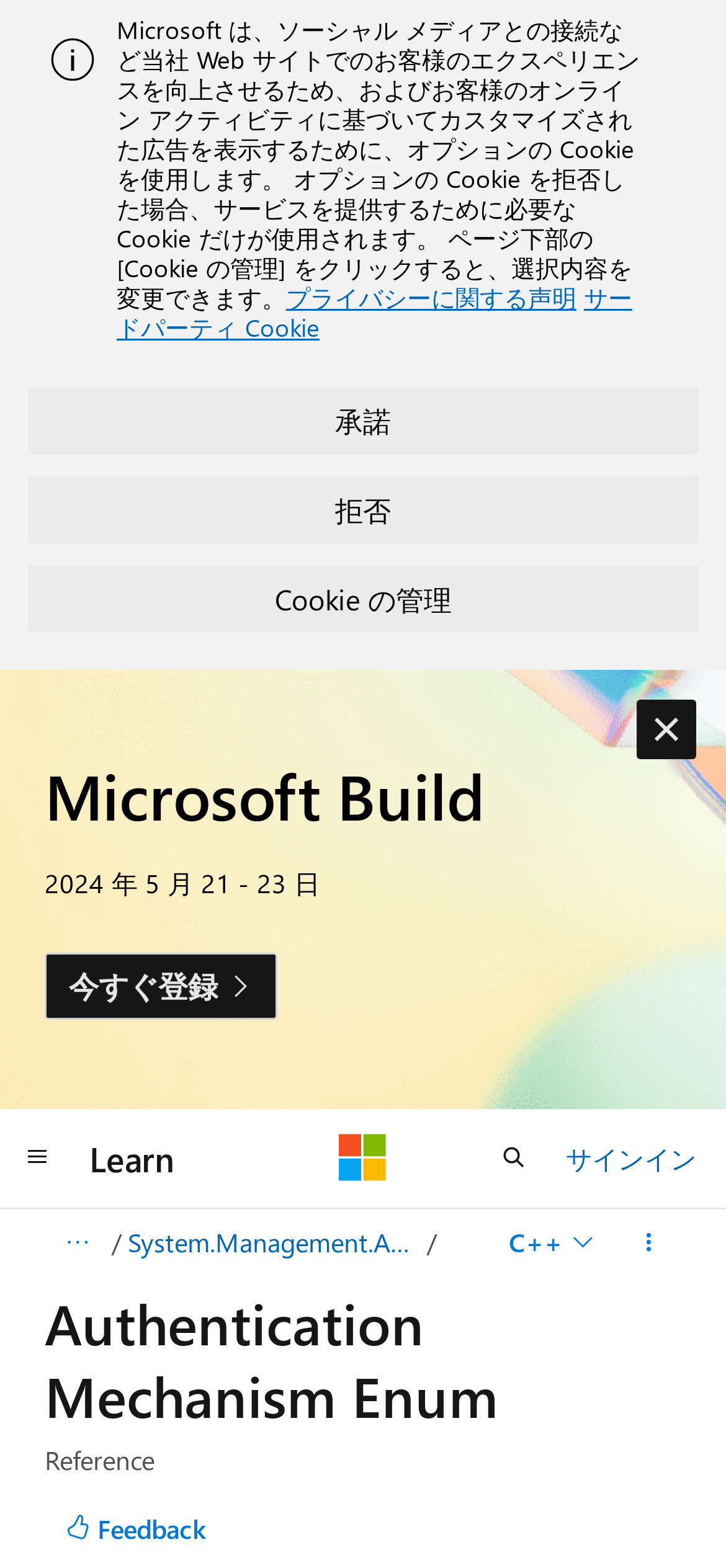Identify the bounding box coordinates of the clickable section necessary to follow the following instruction: "Click the 'グローバル ナビゲーション' button". The coordinates should be presented as four float numbers from 0 to 1, i.e., [left, top, right, bottom].

[0.0, 0.717, 0.103, 0.76]